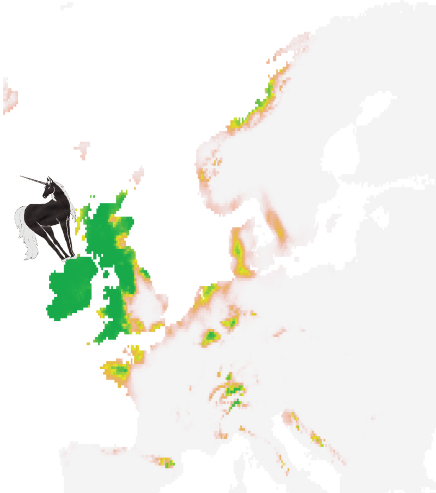What is the purpose of the map visualization?
Refer to the image and answer the question using a single word or phrase.

ecological modeling